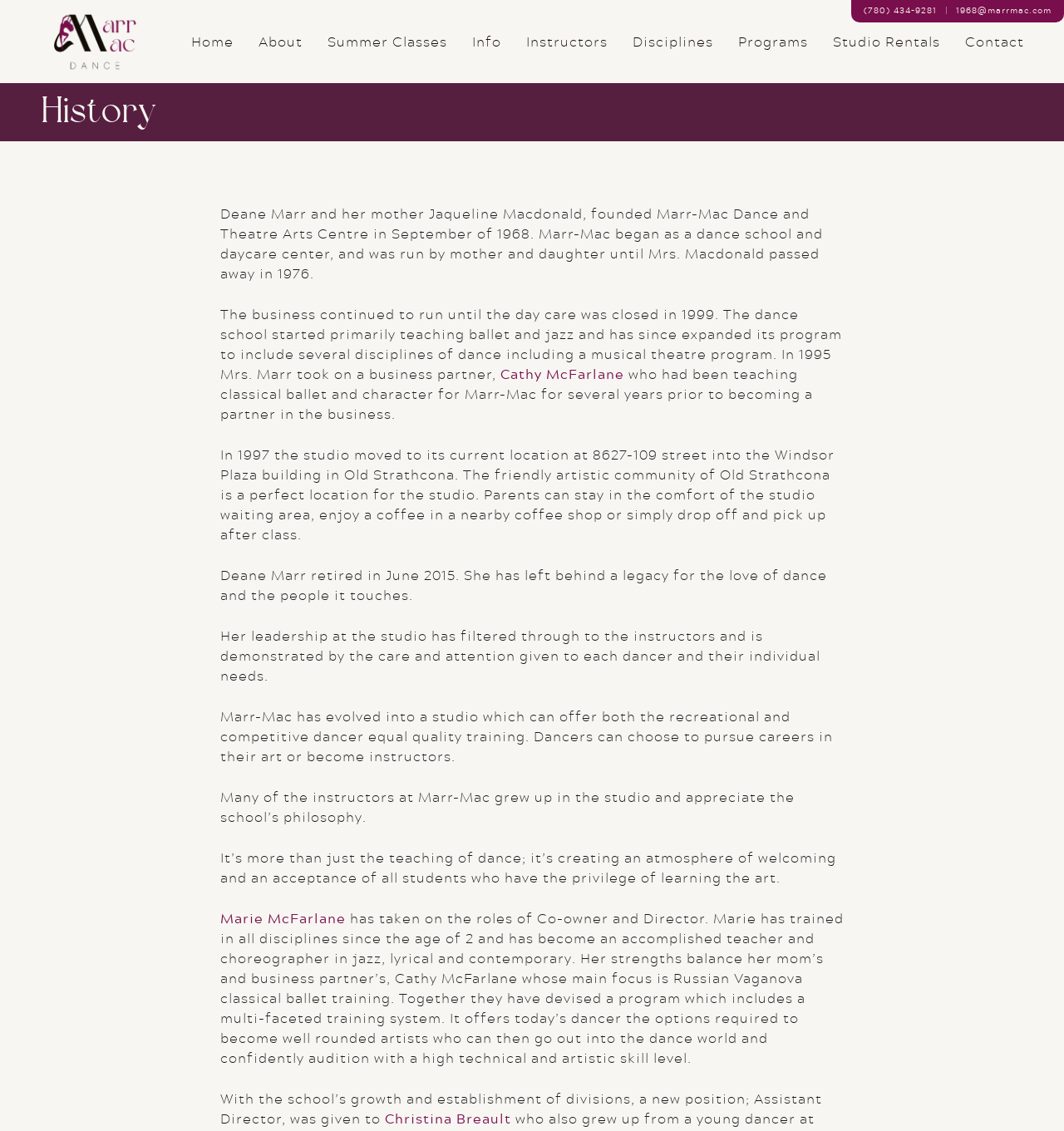Please specify the bounding box coordinates for the clickable region that will help you carry out the instruction: "Click on the 'Contact' link".

[0.895, 0.03, 0.974, 0.043]